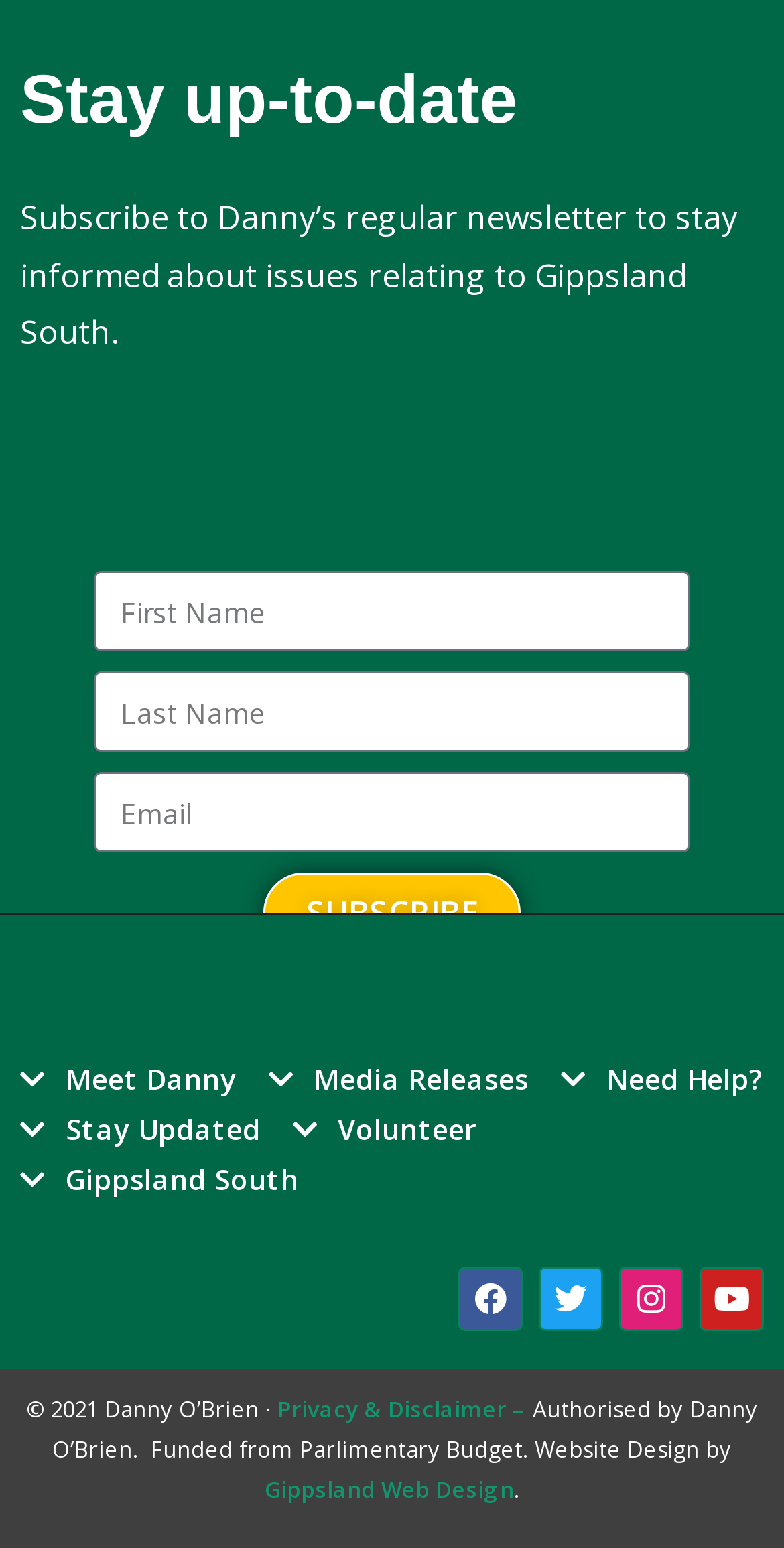Use a single word or phrase to answer the question: What is the purpose of the newsletter?

Stay informed about Gippsland South issues